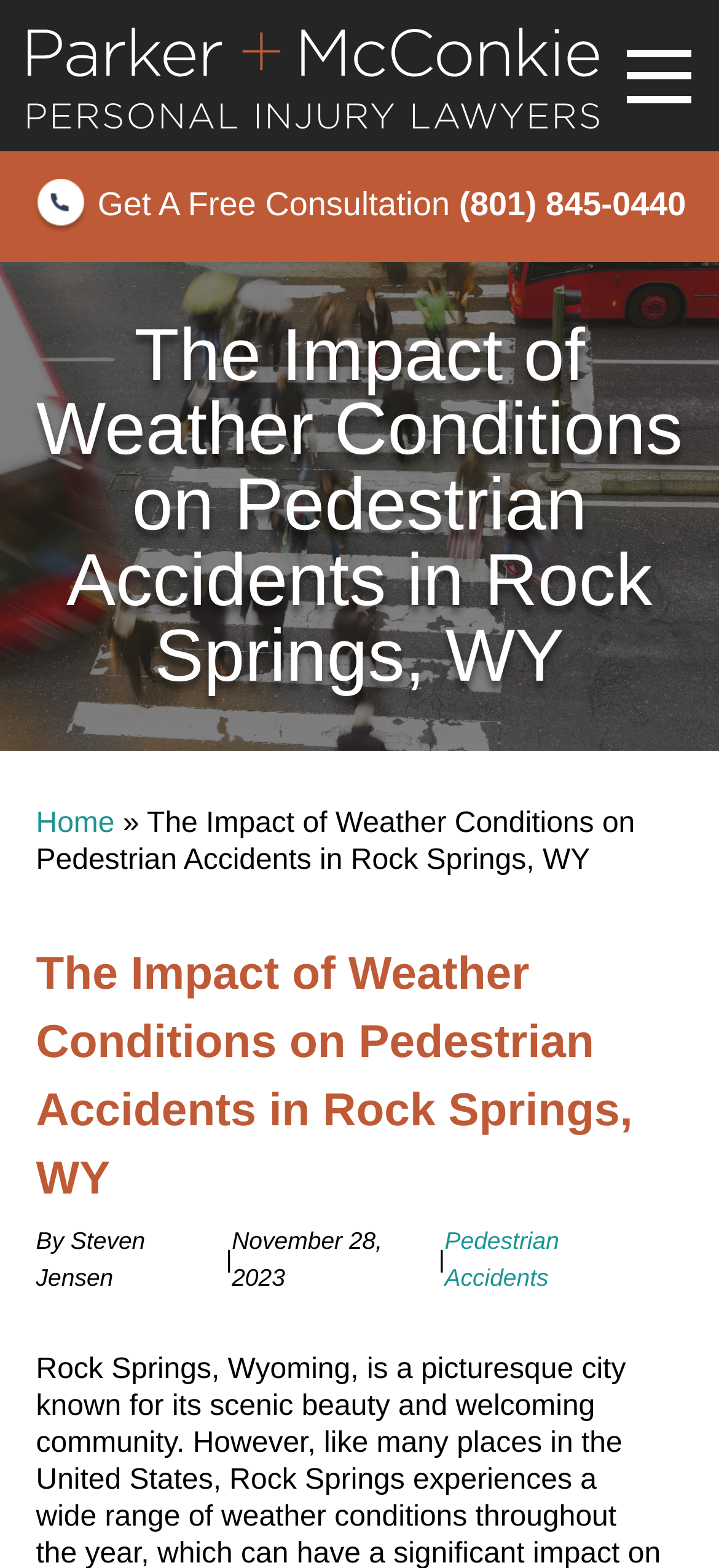When was the article published?
Please utilize the information in the image to give a detailed response to the question.

I found the publication date by looking at the static text that says 'November 28, 2023' which is located below the author's name.